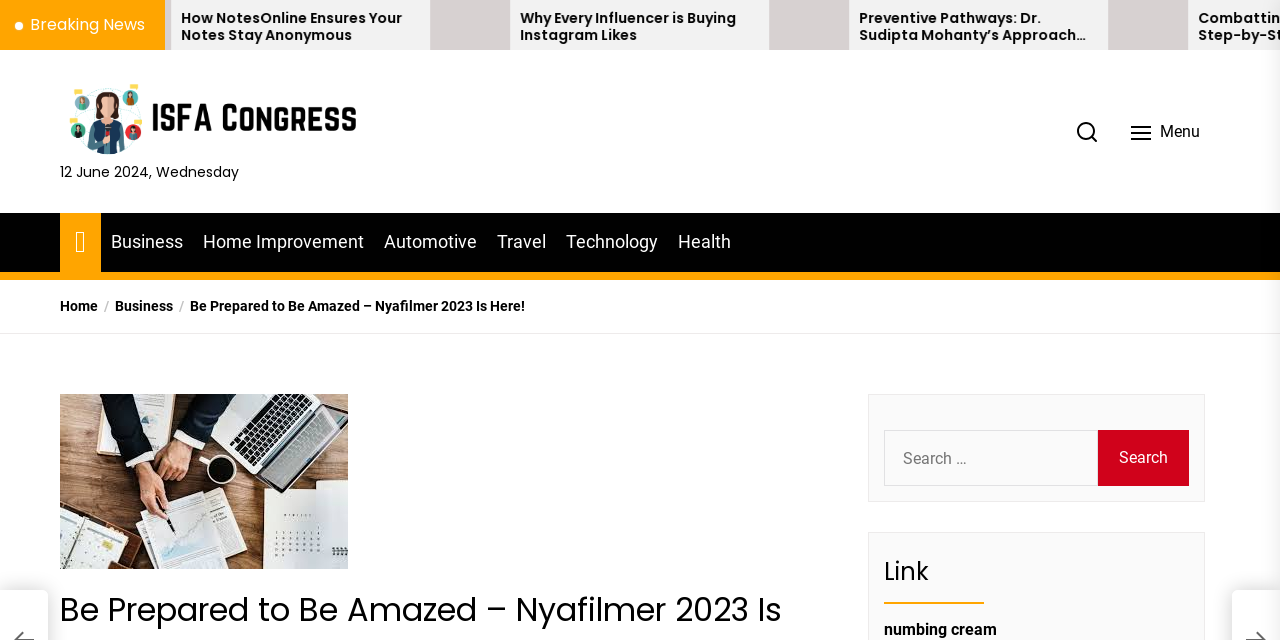Find and specify the bounding box coordinates that correspond to the clickable region for the instruction: "Search for something".

[0.83, 0.175, 0.869, 0.237]